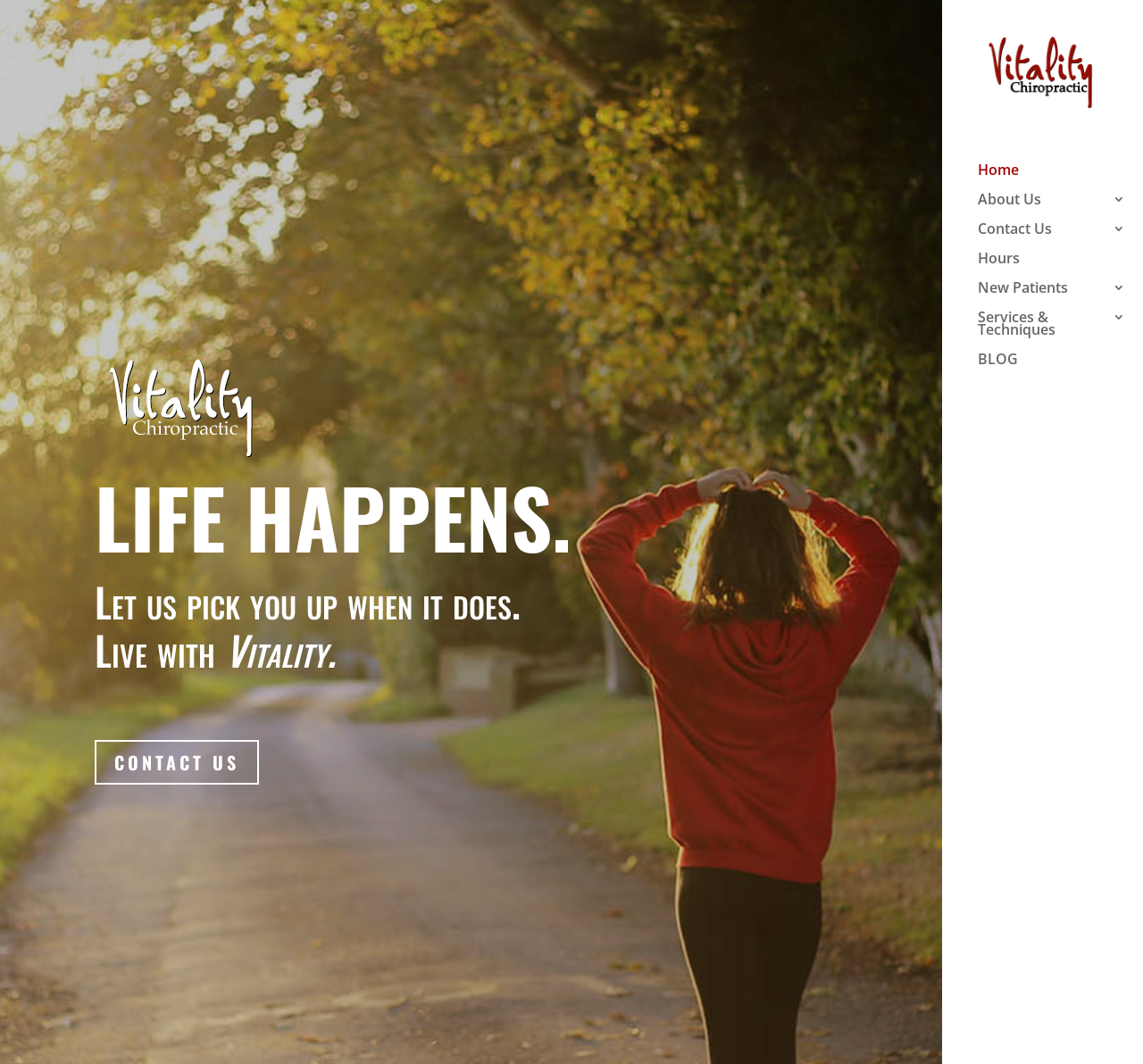Extract the bounding box coordinates for the described element: "About Us". The coordinates should be represented as four float numbers between 0 and 1: [left, top, right, bottom].

[0.855, 0.179, 1.0, 0.207]